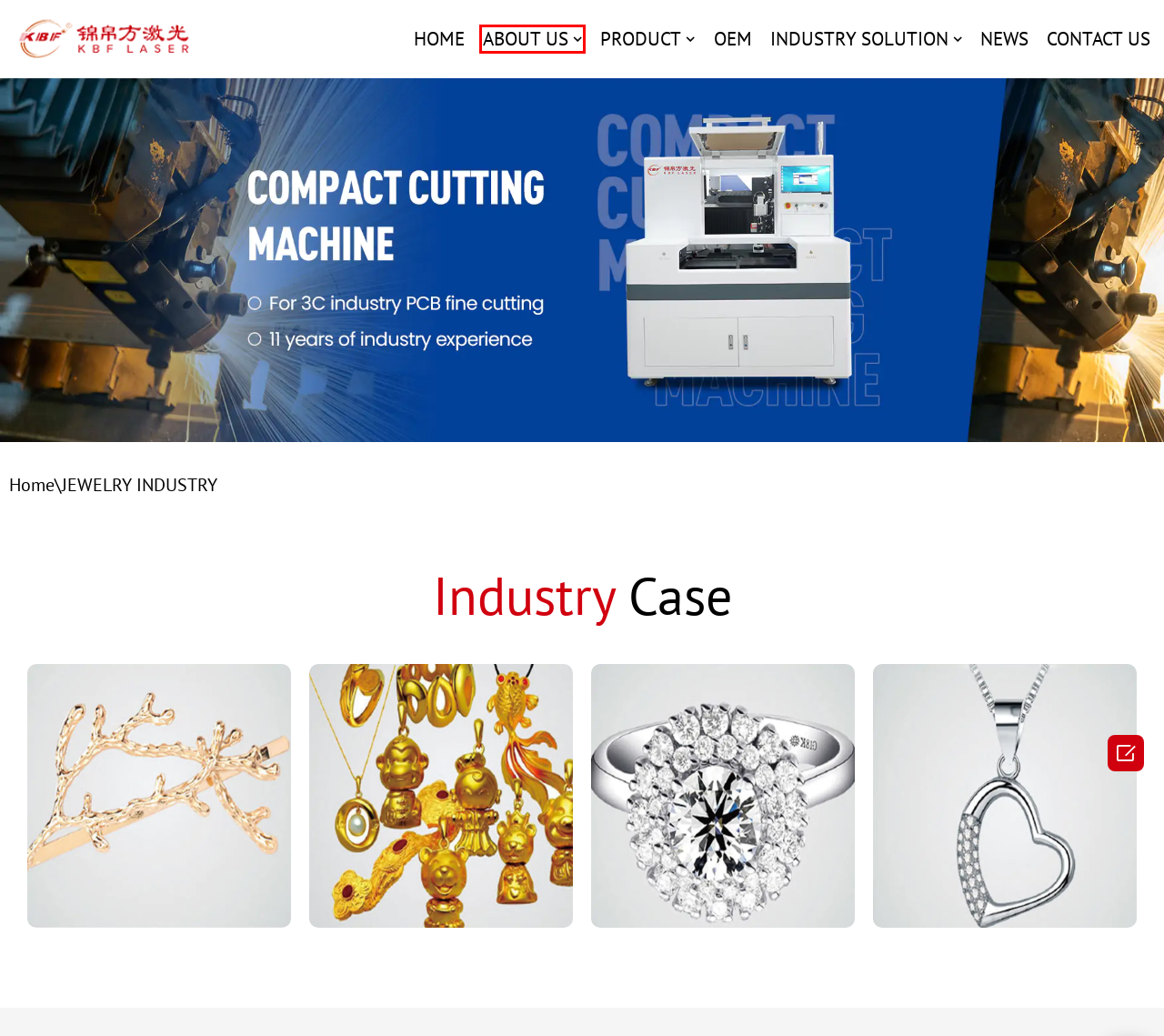You have a screenshot of a webpage with a red bounding box highlighting a UI element. Your task is to select the best webpage description that corresponds to the new webpage after clicking the element. Here are the descriptions:
A. Laser Welding & Cutting Machine Supplier, Manufacturer | KBF
B. China Laser Machines Factory | KBF Laser
C. SMT INDUSTRY - Shenzhen KBF Laser
D. AUTO PARTS INDUSTRY - Shenzhen KBF Laser
E. Wholesale Laser Cutter & Laser Welder Machines | KBF Laser
F. Contact Us - Shenzhen KBF Laser
G. Precision Laser Cutting Machines for Wood & Metal | KBF Laser
H. PCB INDUSTRY - Shenzhen KBF Laser

B